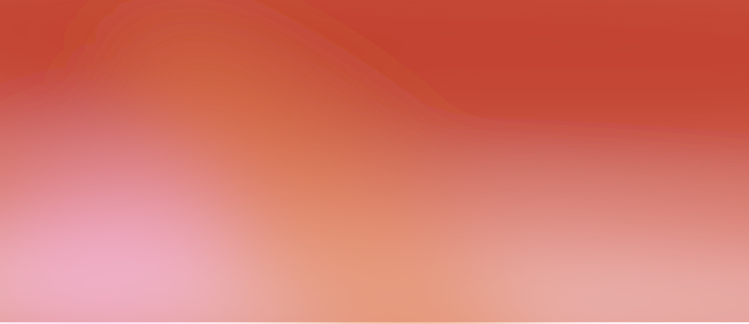What is the color palette of the banner?
Use the information from the image to give a detailed answer to the question.

The caption states that the warm color palette blends shades of red and pink, creating an inviting and energetic visual appeal, which indicates that the color palette of the banner is red and pink.